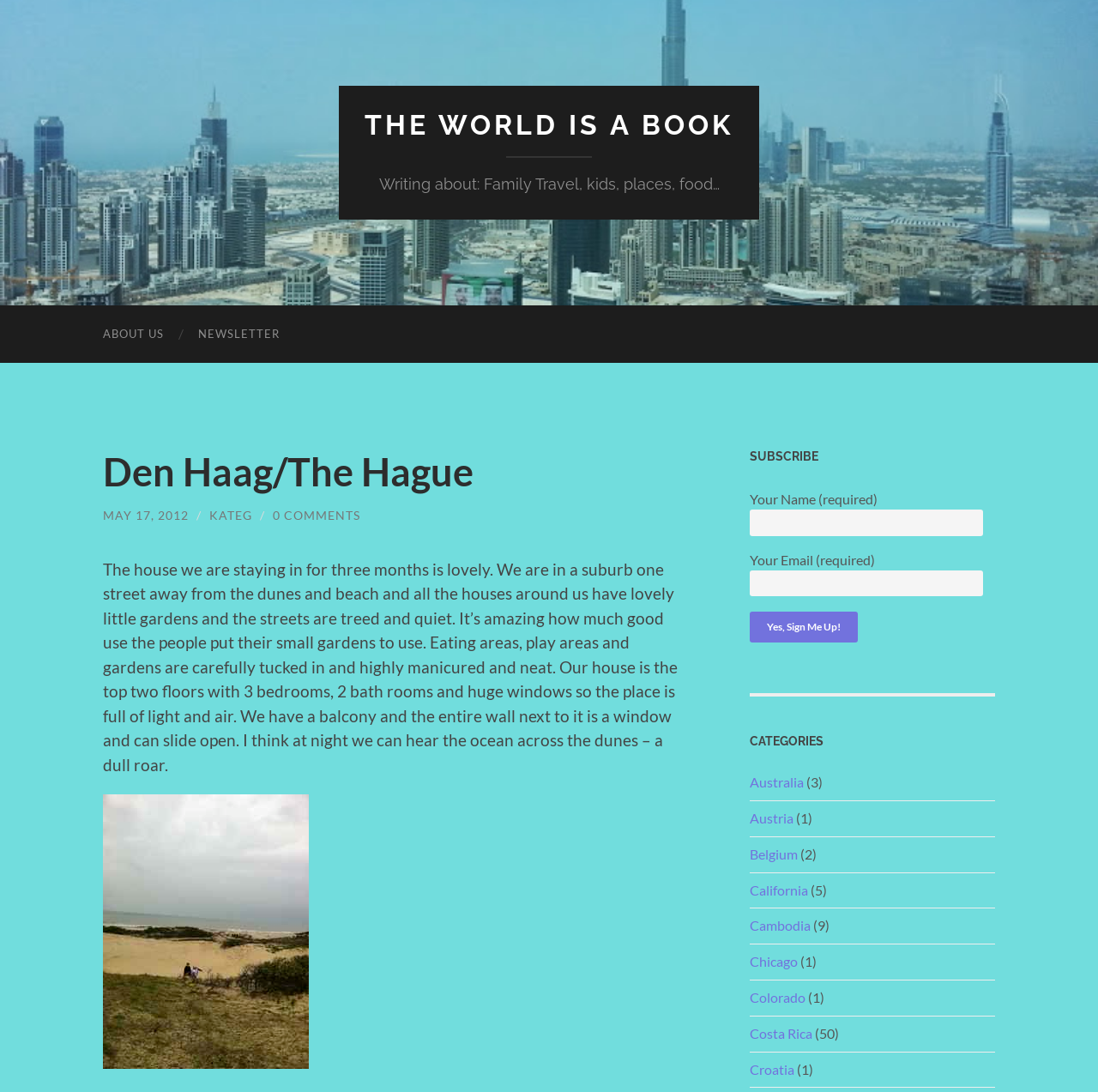What is the name of the blog?
Based on the image, give a one-word or short phrase answer.

THE WORLD IS A BOOK